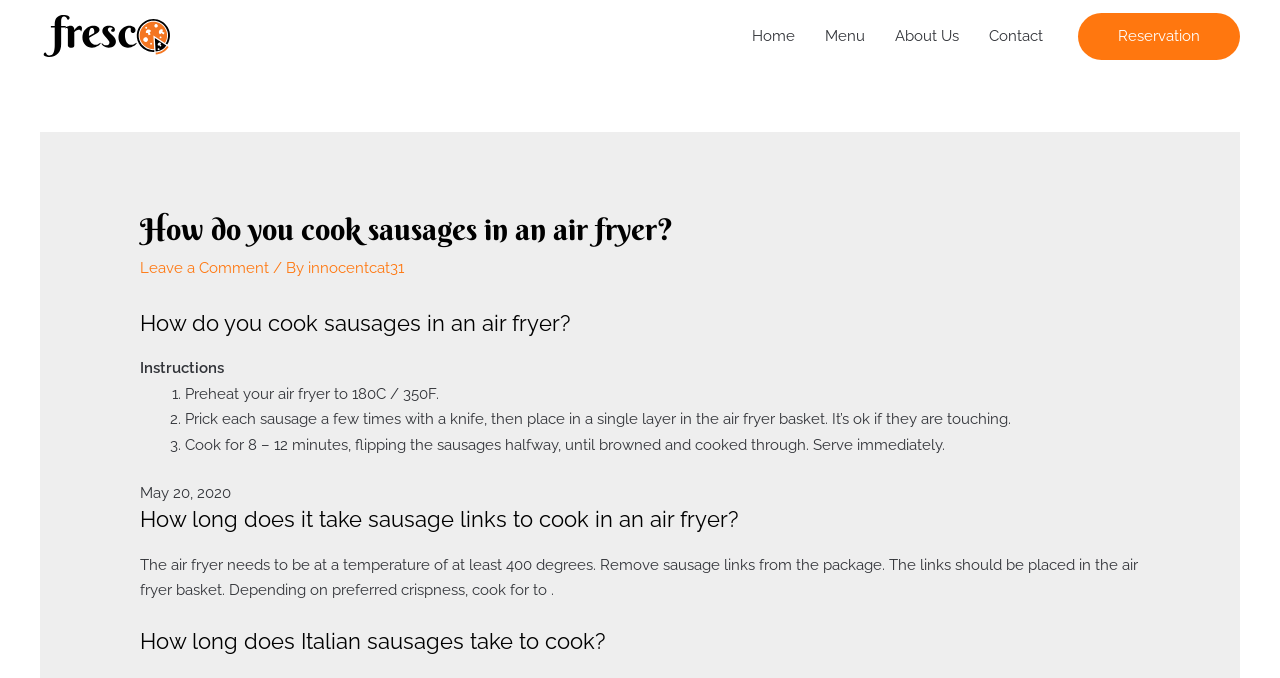Please identify the primary heading on the webpage and return its text.

How do you cook sausages in an air fryer?